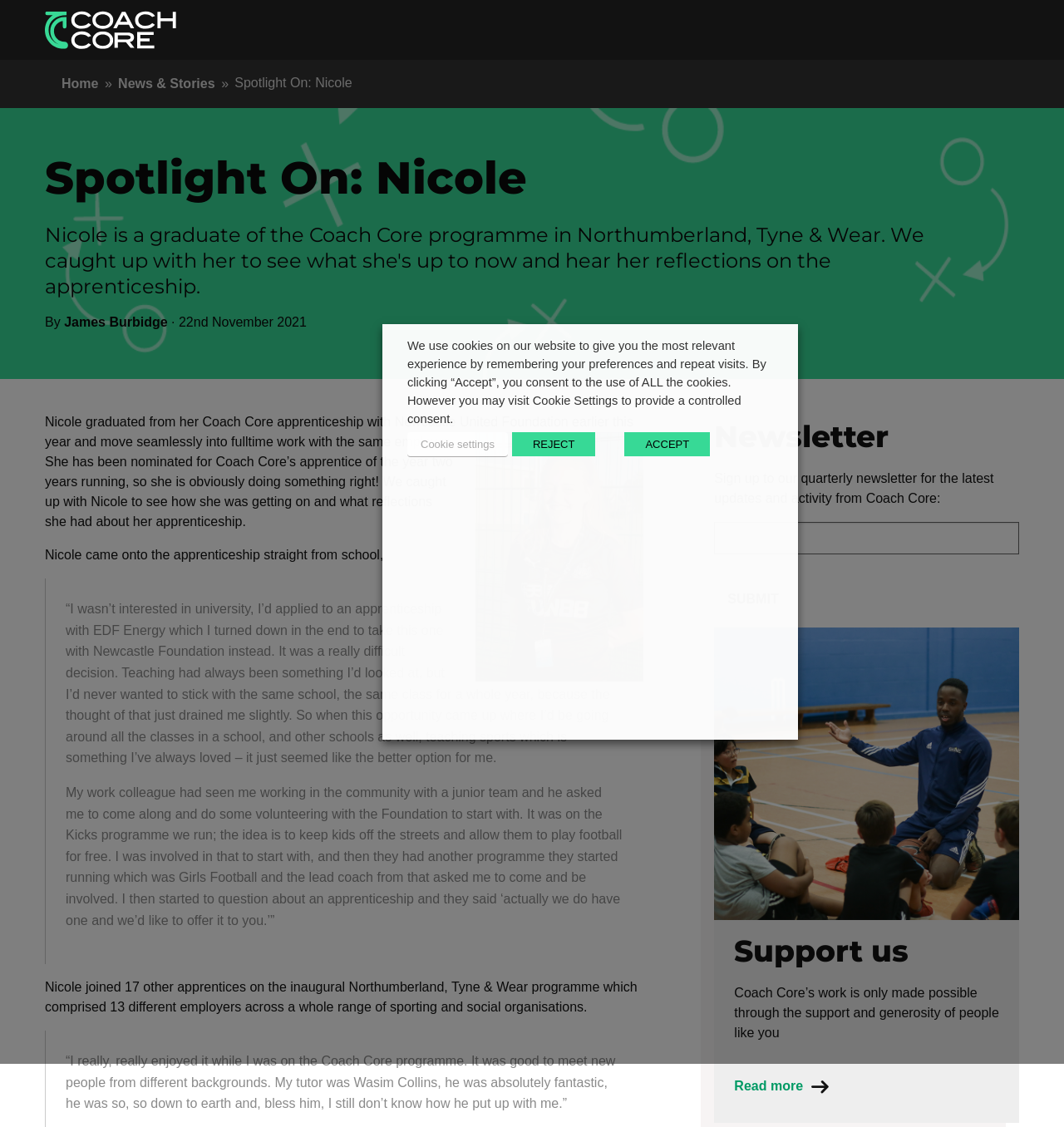Could you locate the bounding box coordinates for the section that should be clicked to accomplish this task: "Click the 'Coachcore' link".

[0.042, 0.01, 0.167, 0.044]